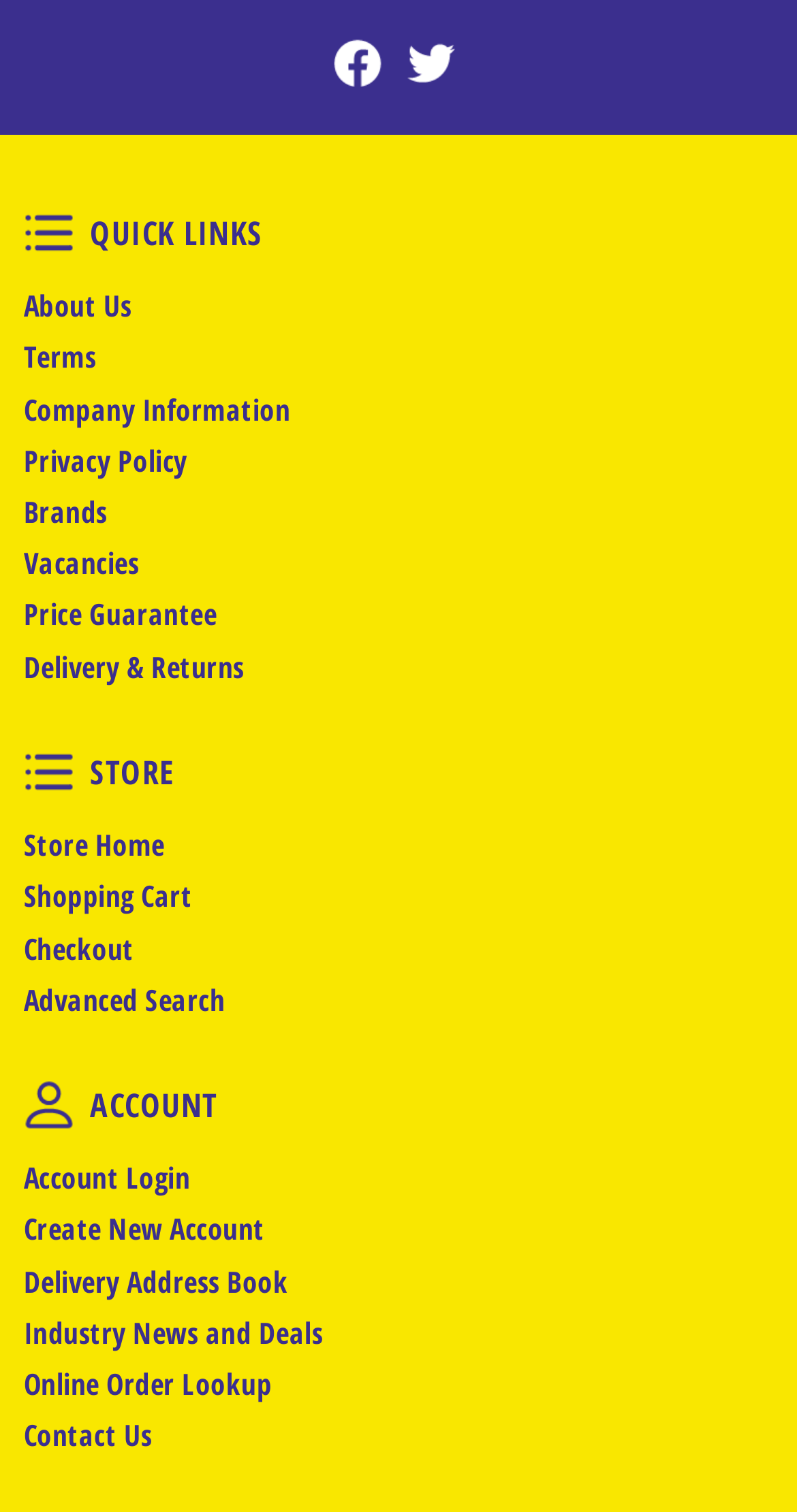What is the first social media link?
Look at the screenshot and give a one-word or phrase answer.

Facebook